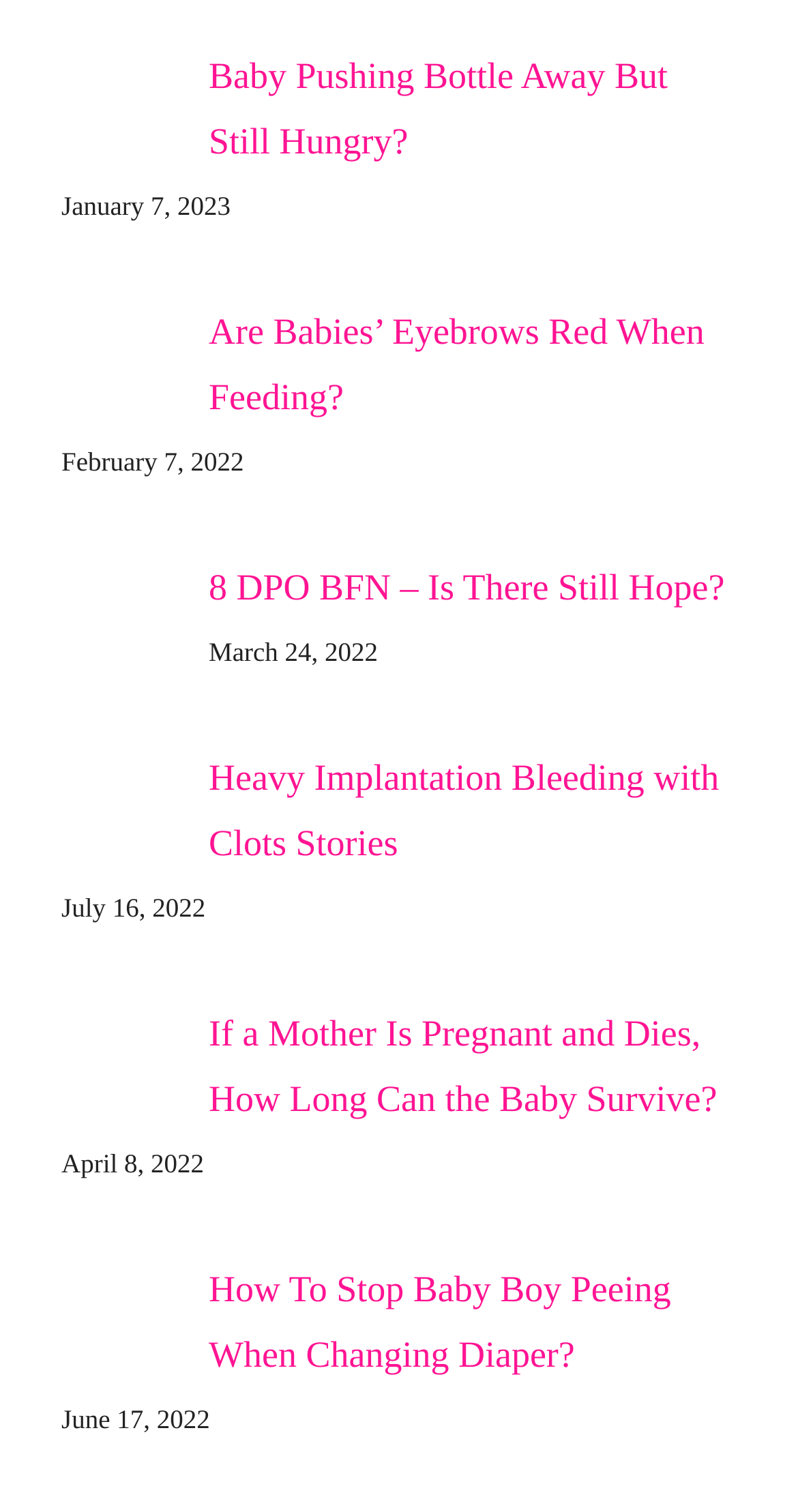Determine the bounding box coordinates of the clickable element to complete this instruction: "Read the story about how to stop baby boy peeing when changing diaper". Provide the coordinates in the format of four float numbers between 0 and 1, [left, top, right, bottom].

[0.077, 0.831, 0.231, 0.912]